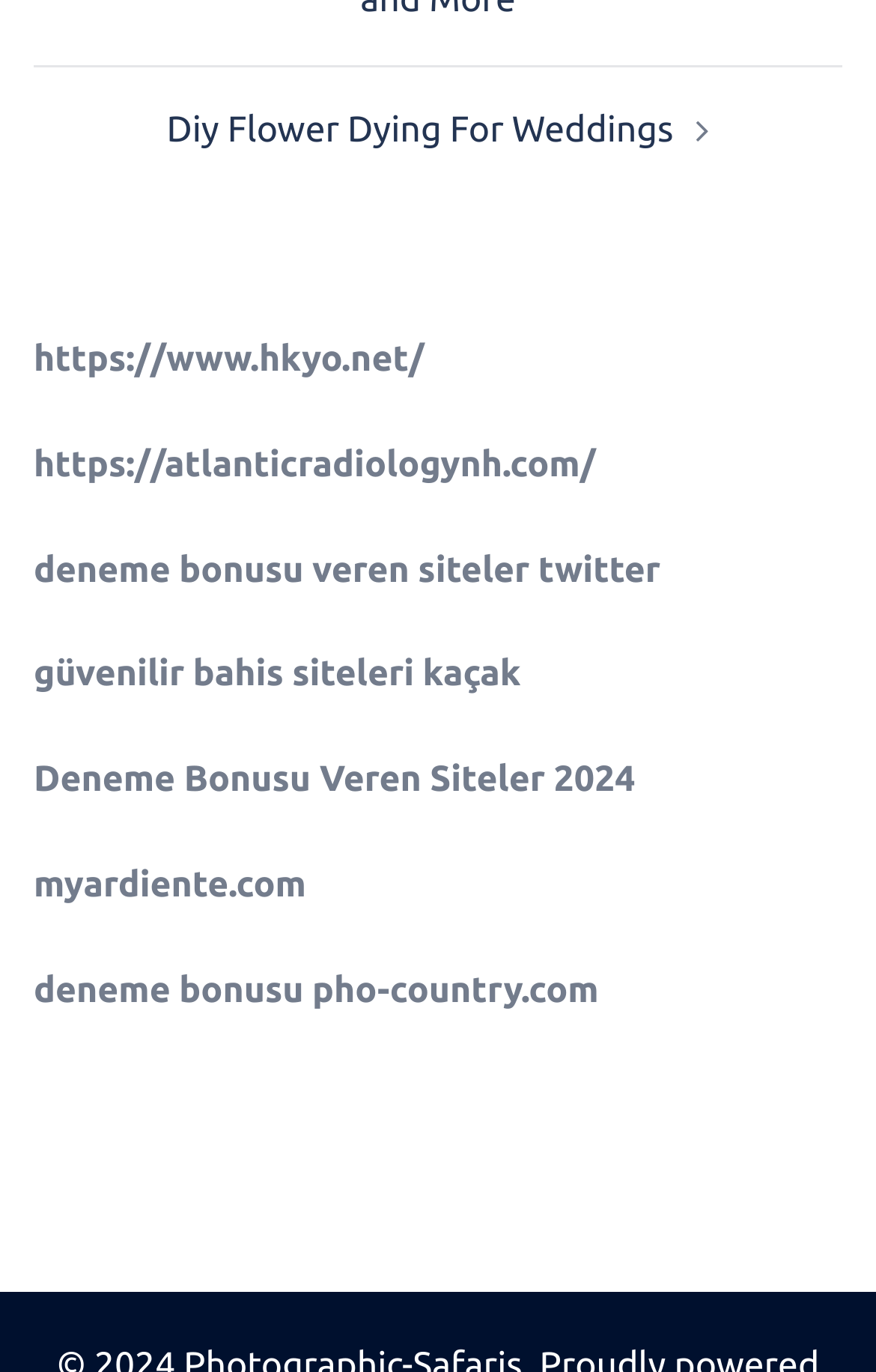Please identify the coordinates of the bounding box for the clickable region that will accomplish this instruction: "Discover Steampunk".

None